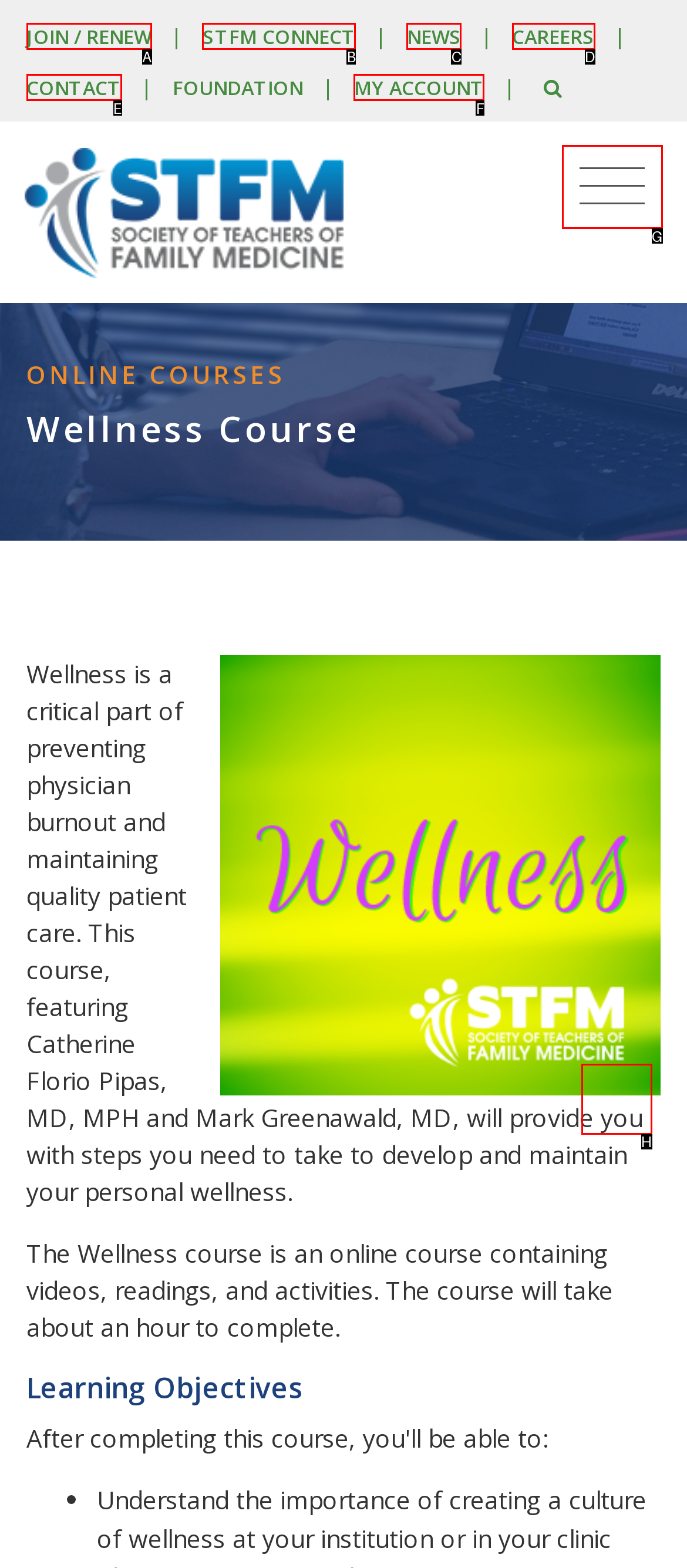Determine the HTML element that best aligns with the description: Join / Renew
Answer with the appropriate letter from the listed options.

A